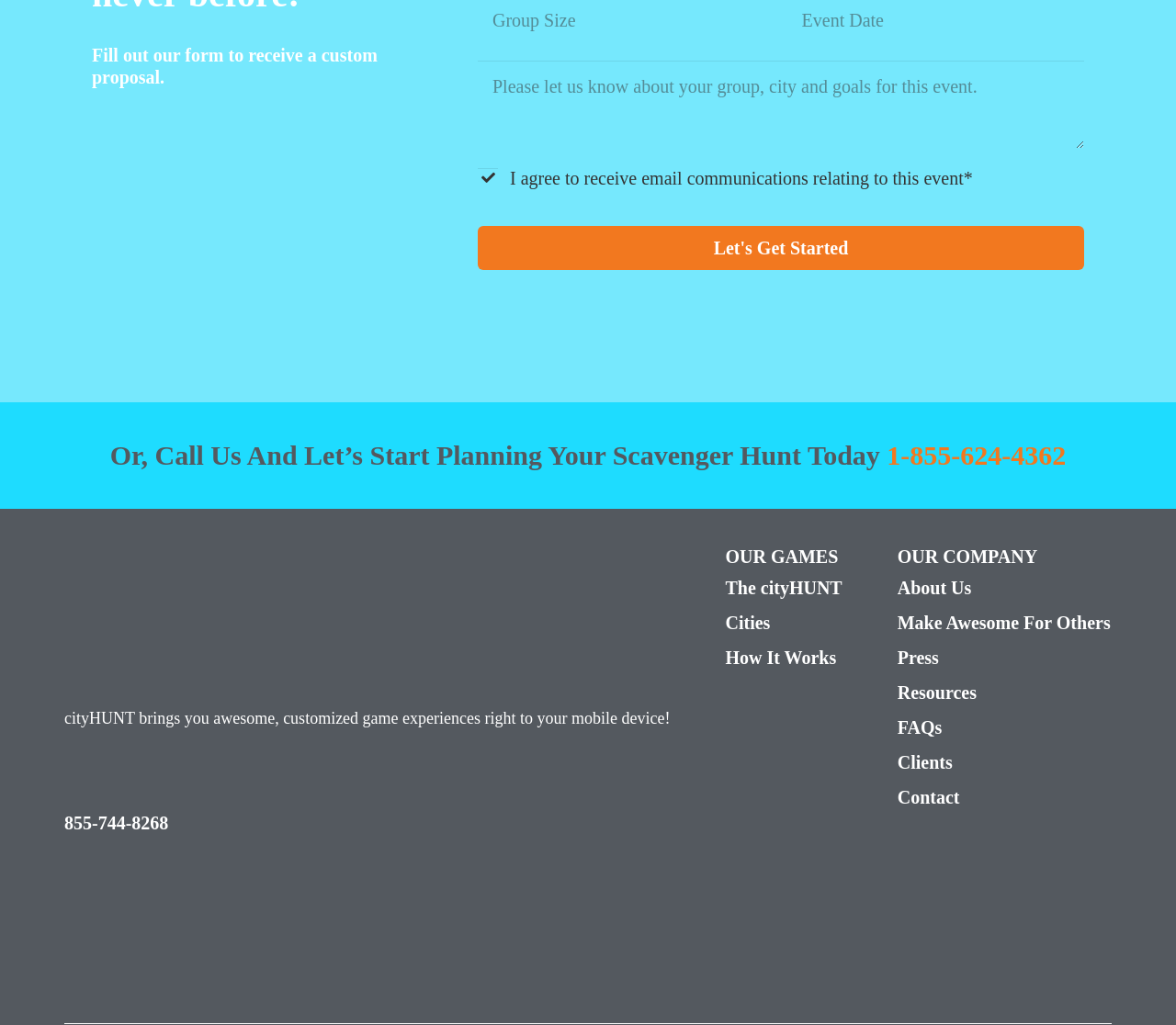Locate the bounding box coordinates of the element that should be clicked to fulfill the instruction: "Let's get started with the event planning".

[0.406, 0.221, 0.922, 0.264]